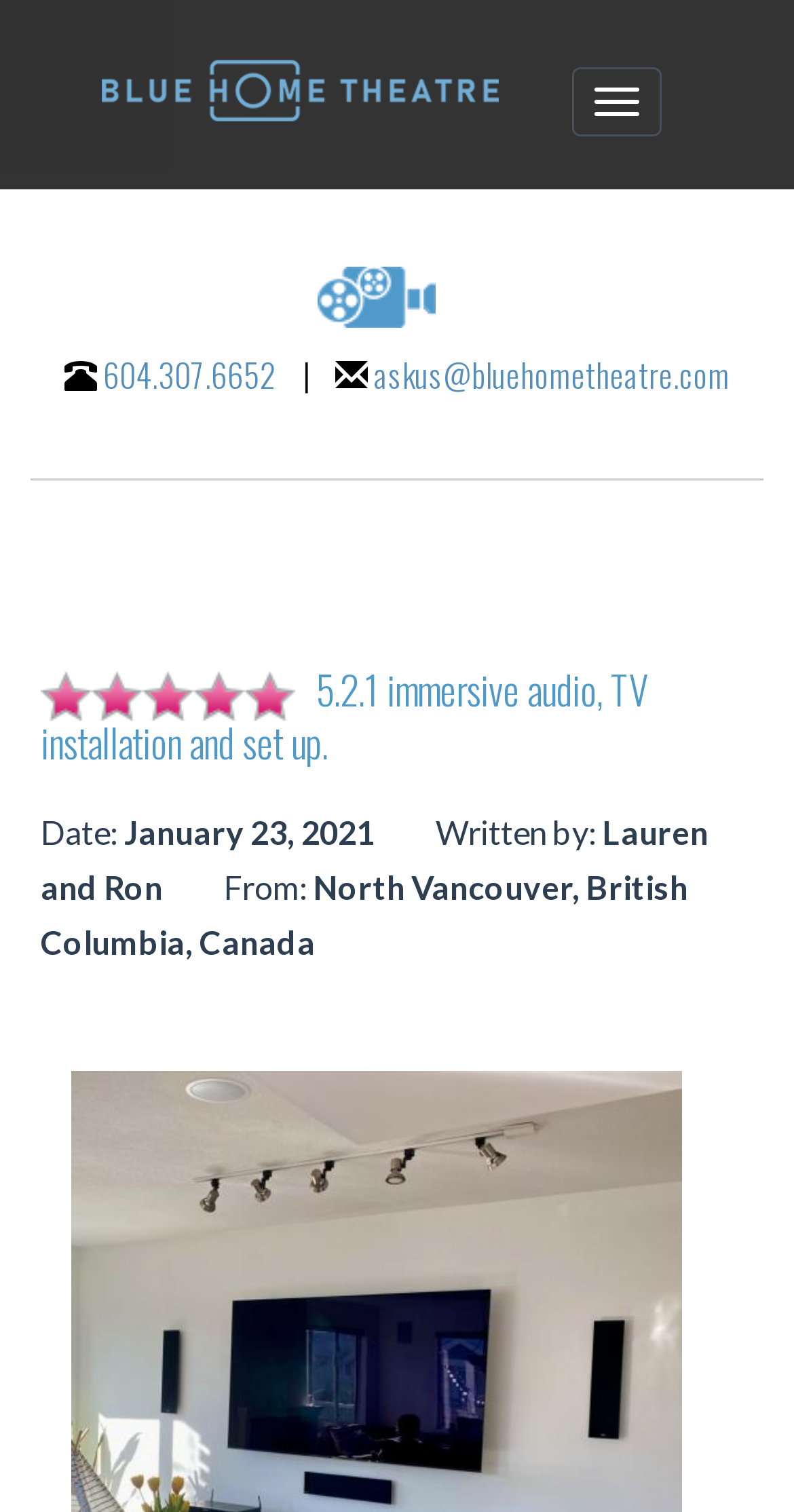Answer succinctly with a single word or phrase:
What is the phone number on the webpage?

604.307.6652